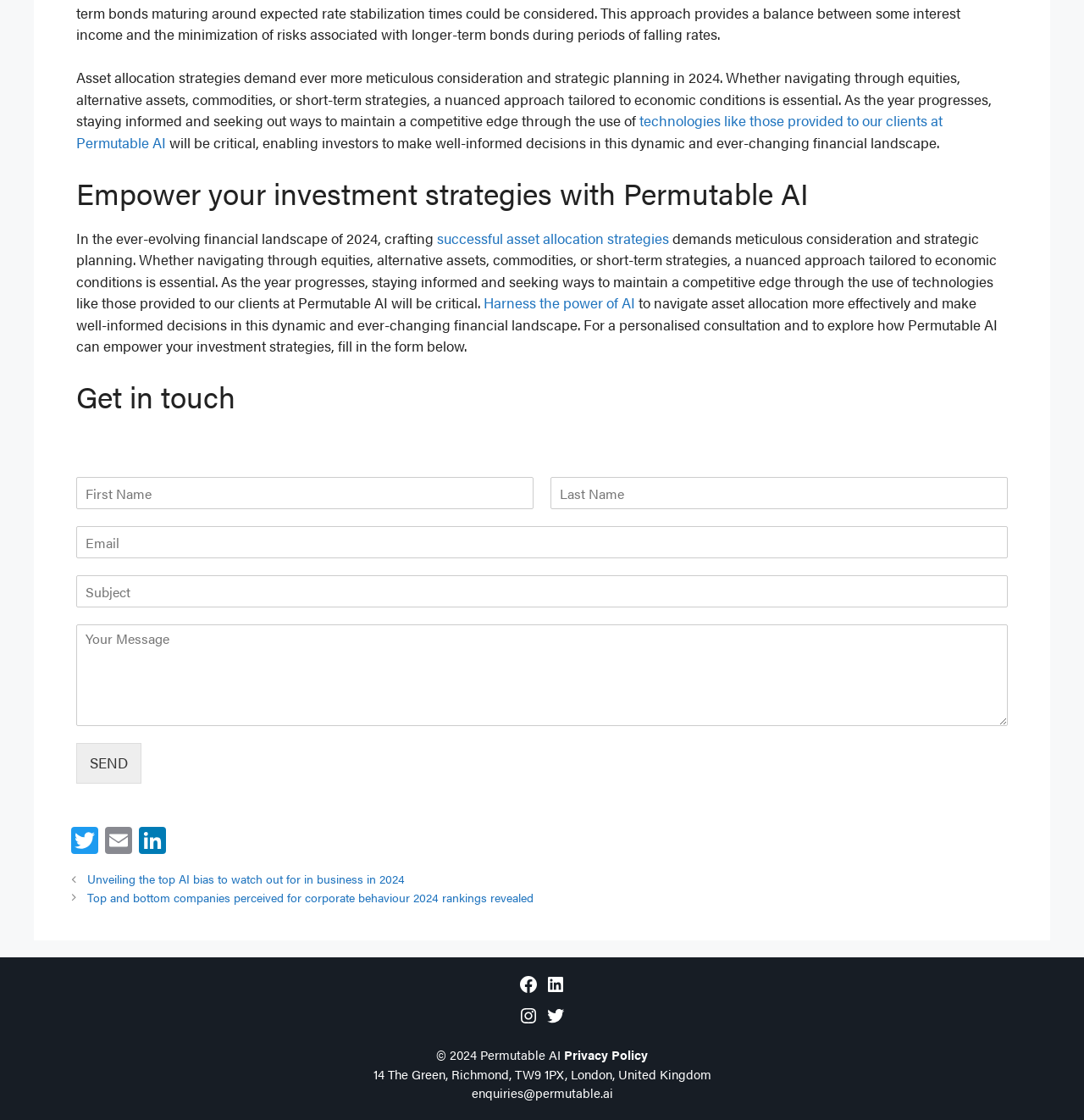What is the purpose of the form below the heading 'Get in touch'?
Look at the screenshot and respond with a single word or phrase.

To send a message